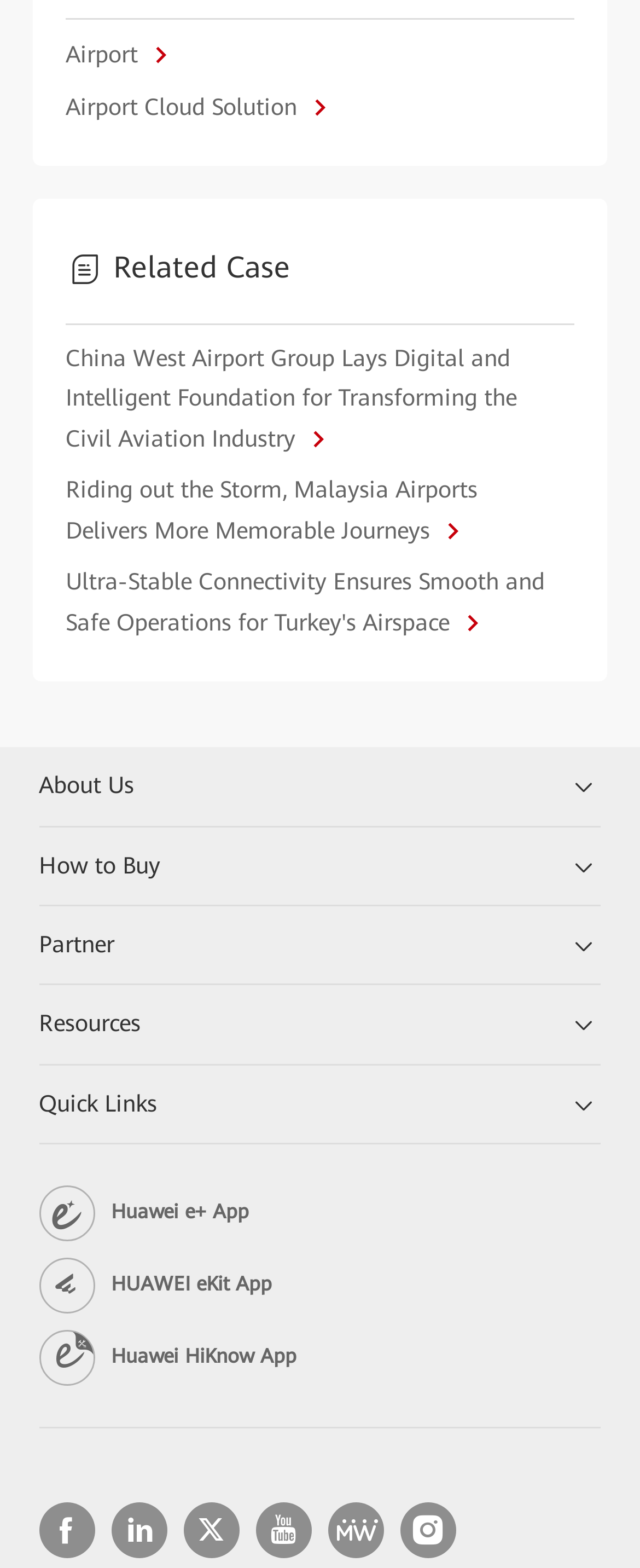Could you find the bounding box coordinates of the clickable area to complete this instruction: "Read about China West Airport Group"?

[0.103, 0.216, 0.897, 0.294]